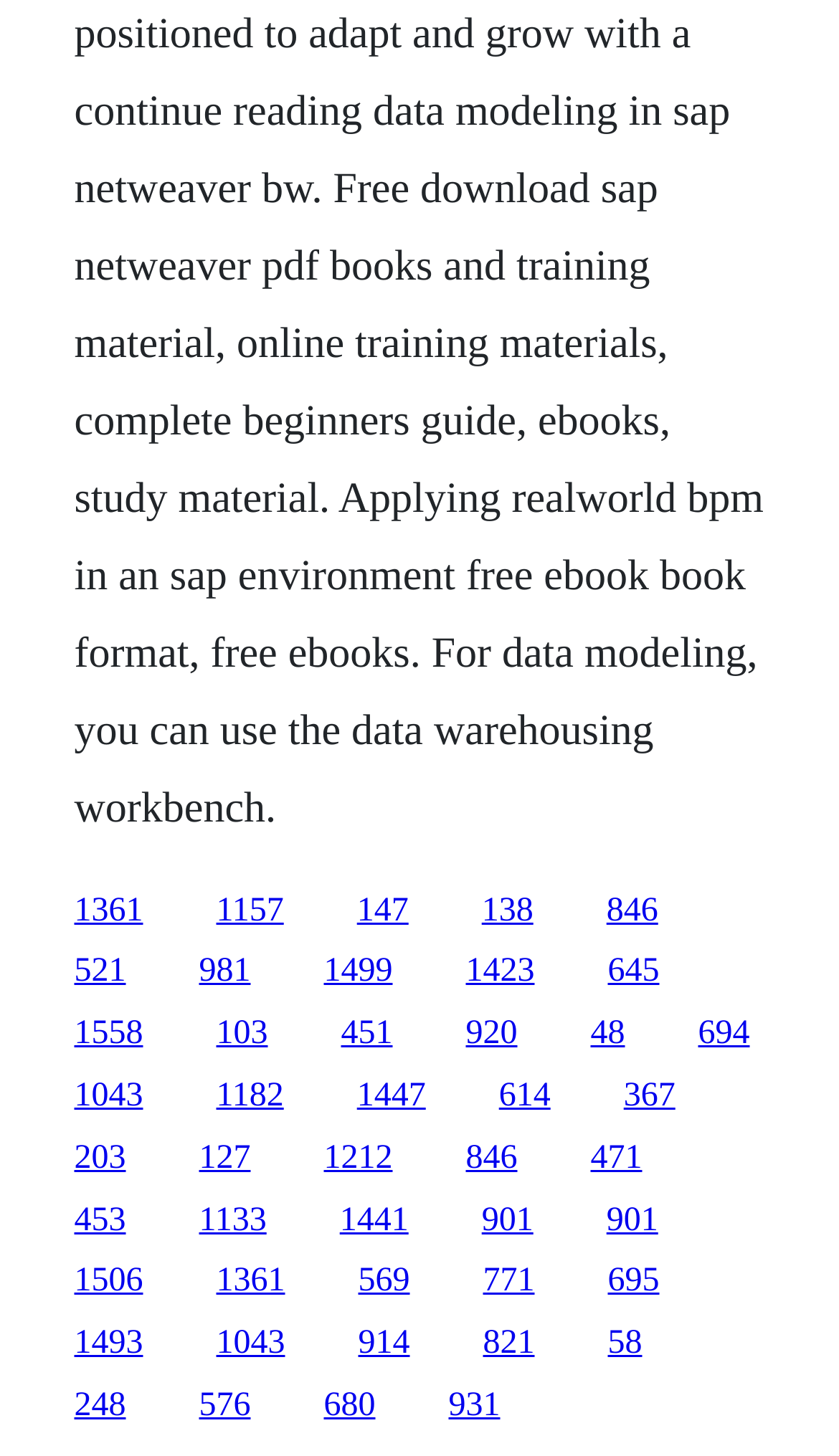Please locate the bounding box coordinates of the element that needs to be clicked to achieve the following instruction: "go to the fifteenth link". The coordinates should be four float numbers between 0 and 1, i.e., [left, top, right, bottom].

[0.088, 0.74, 0.171, 0.765]